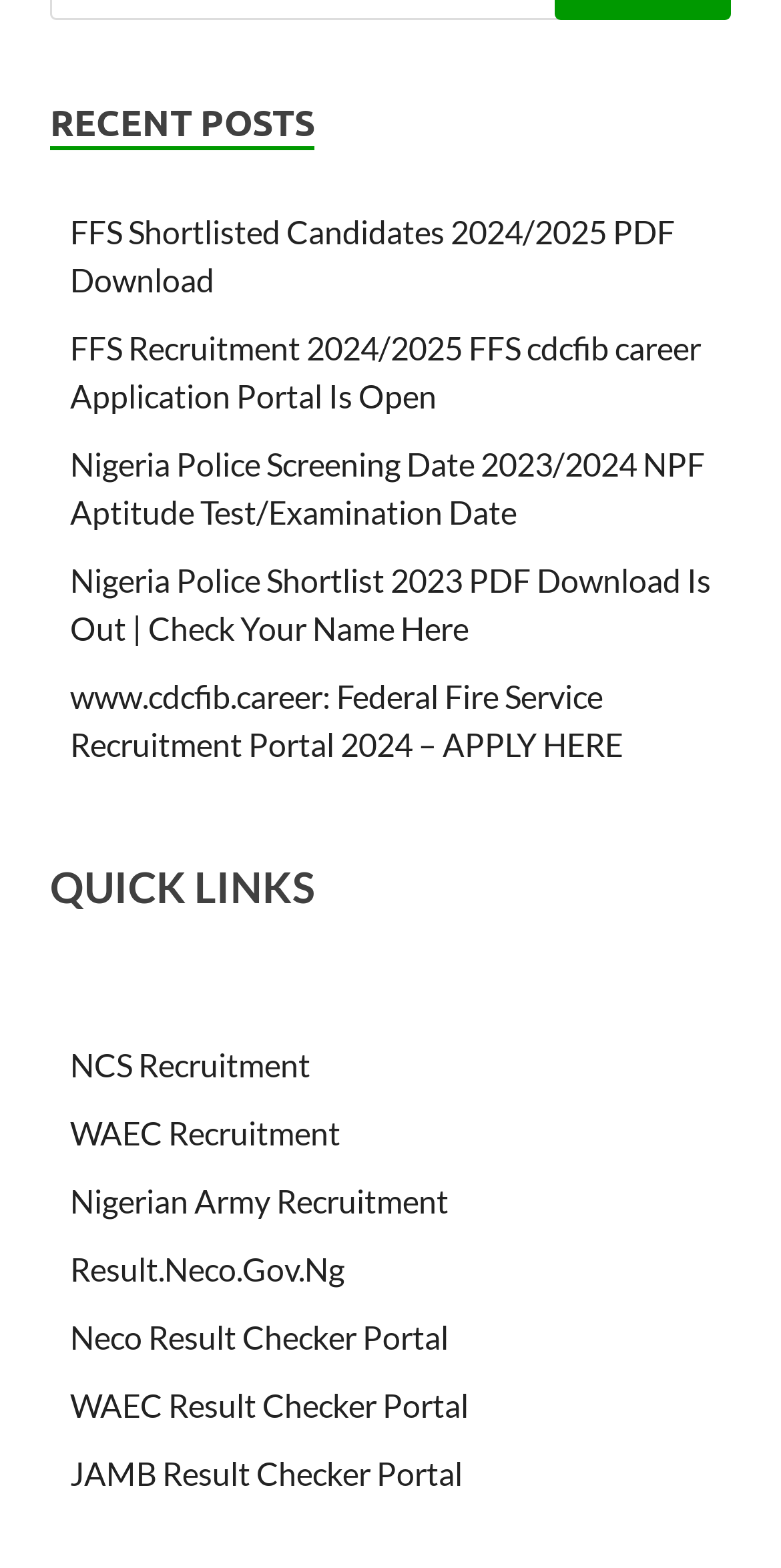Refer to the image and provide an in-depth answer to the question:
How many quick links are available on this webpage?

The webpage has a section titled 'QUICK LINKS' which contains 8 links to various job recruitment and result checking portals, including NCS Recruitment, WAEC Recruitment, Nigerian Army Recruitment, and others.